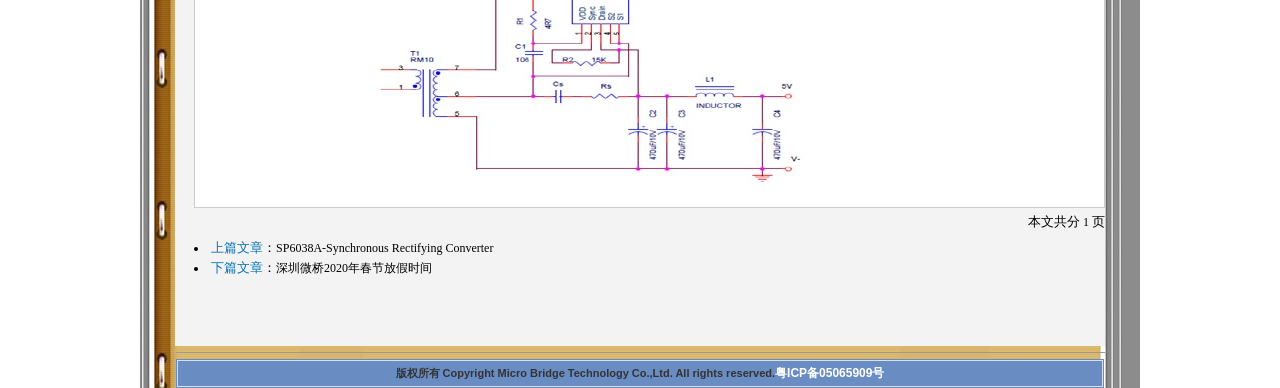What is the number of pages in the current article?
Look at the image and construct a detailed response to the question.

The answer can be found in the first LayoutTableRow, where it says '本文共分 1 页' (This article is divided into 1 page).